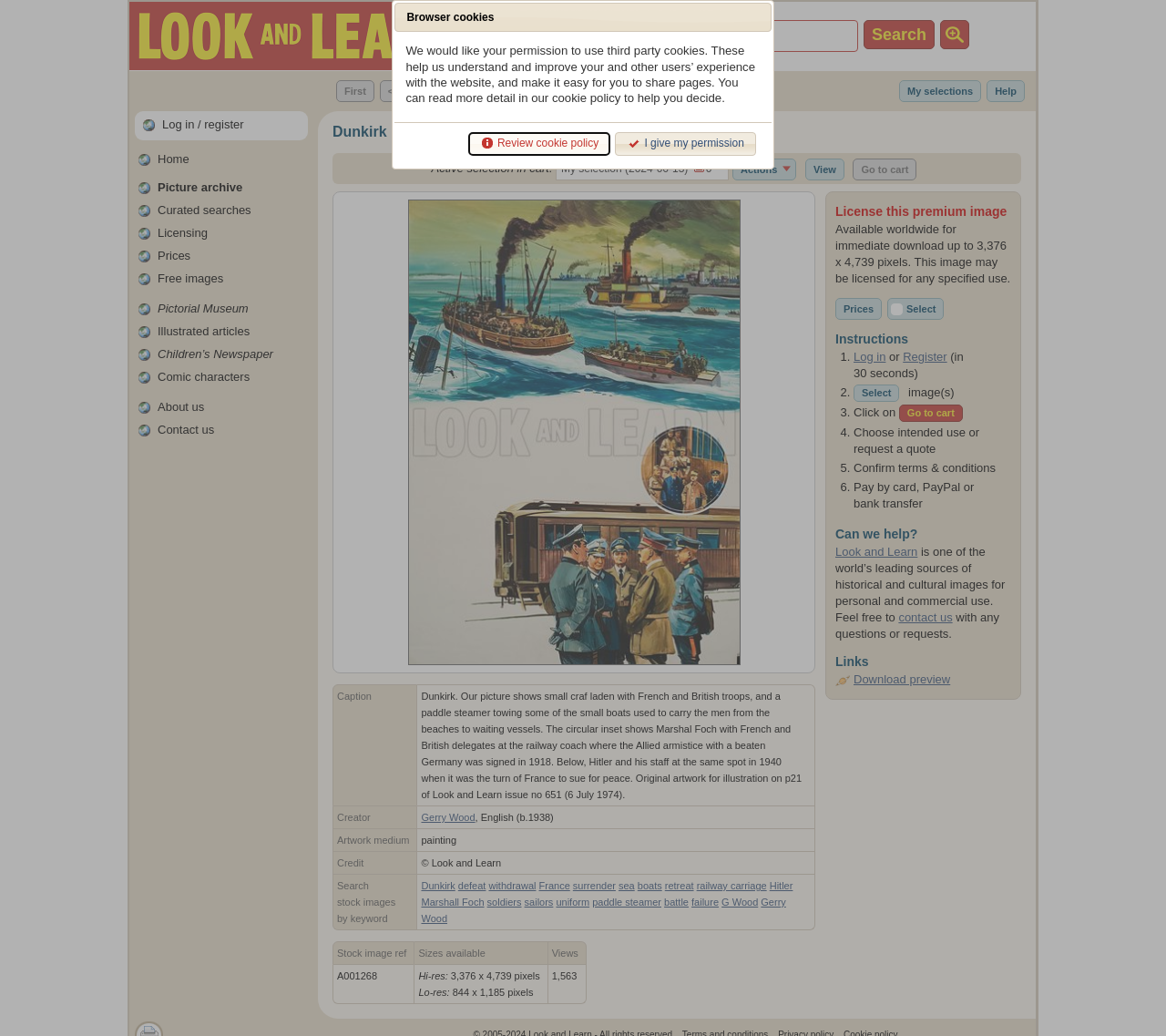Who is the creator of the artwork?
Please give a detailed and thorough answer to the question, covering all relevant points.

The table information on the webpage lists the creator of the artwork as 'Gerry Wood, English (b.1938)', indicating that Gerry Wood is the artist who created the painting.